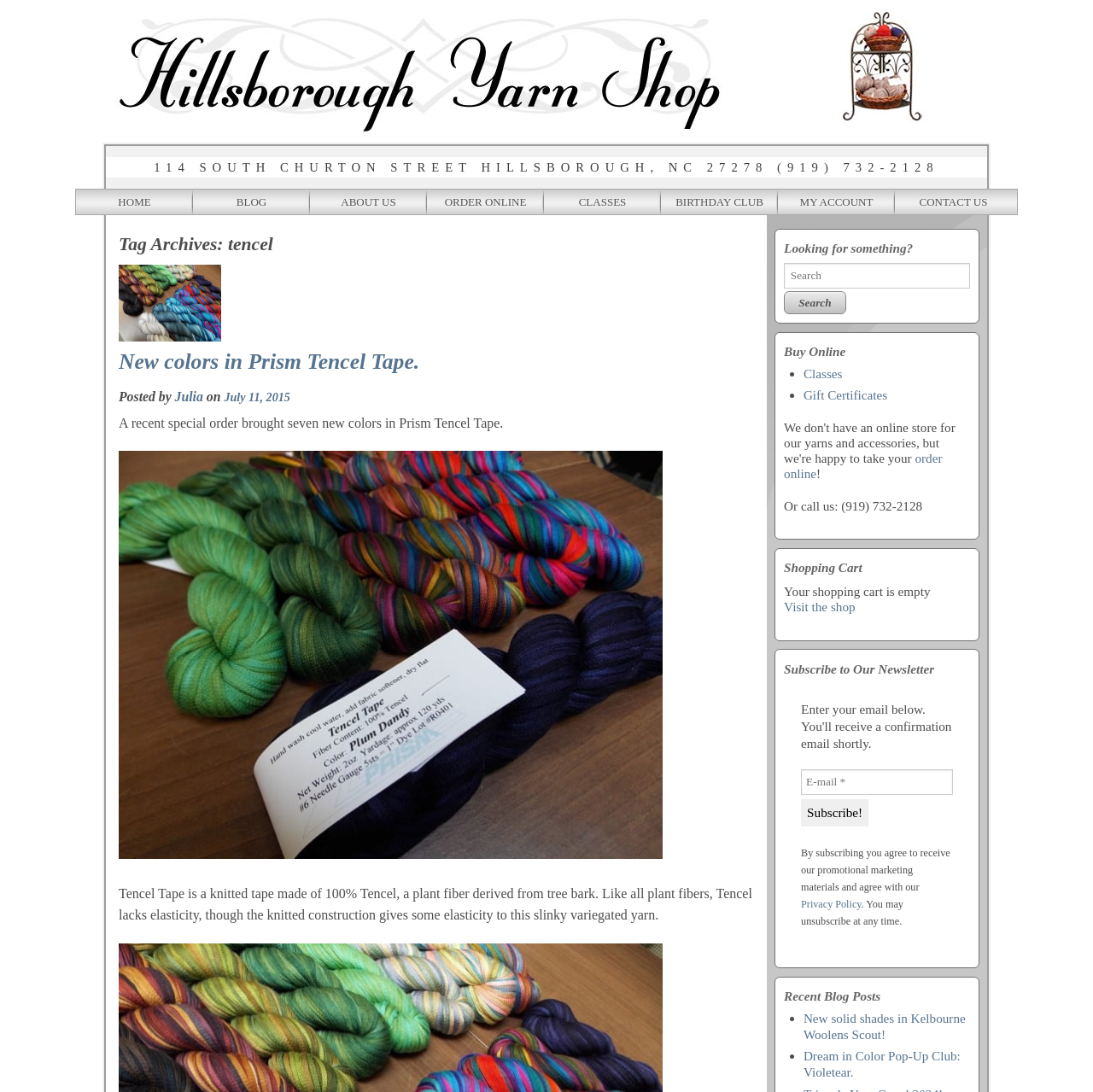Given the element description value="Subscribe!", specify the bounding box coordinates of the corresponding UI element in the format (top-left x, top-left y, bottom-right x, bottom-right y). All values must be between 0 and 1.

[0.733, 0.732, 0.795, 0.757]